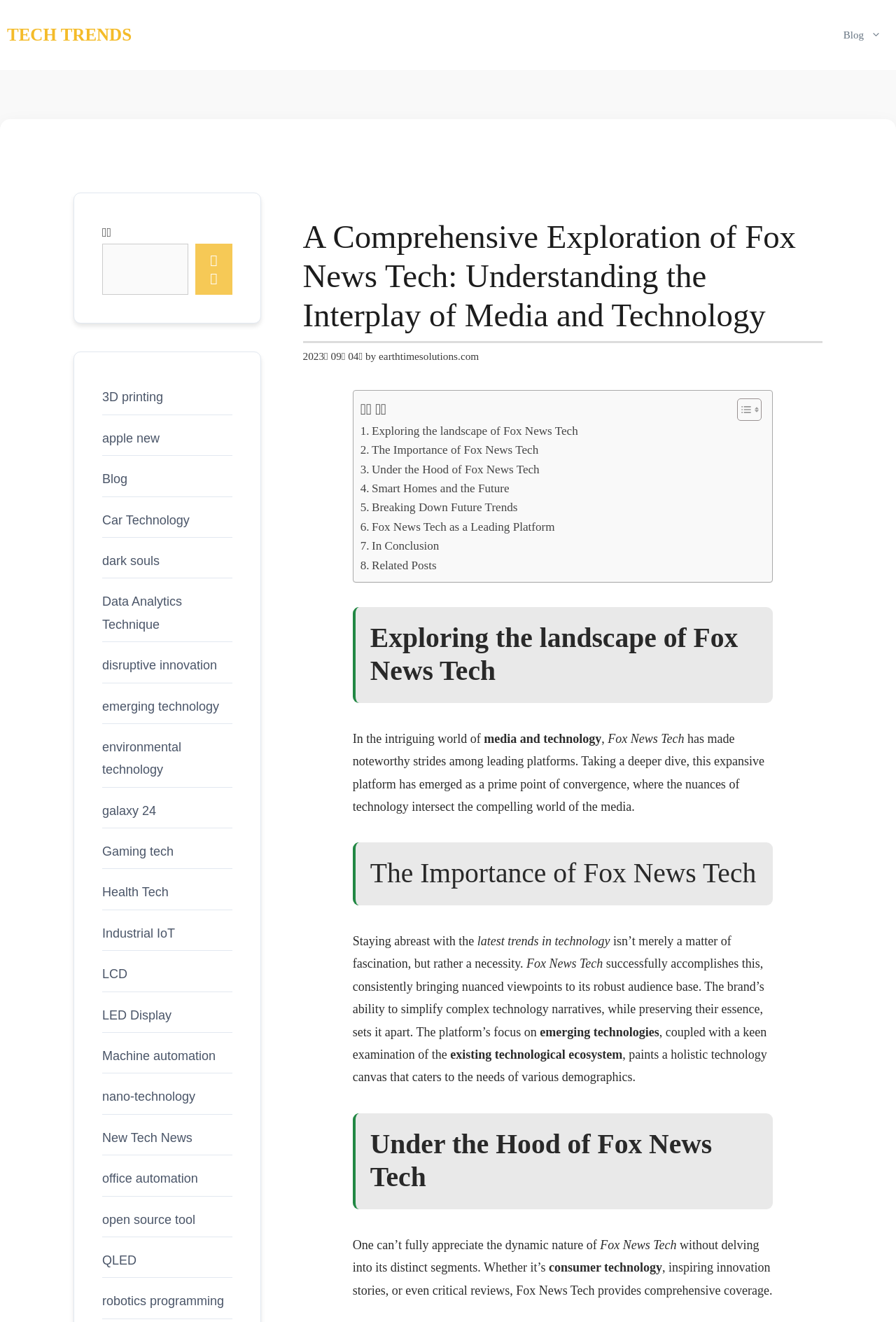Please identify the bounding box coordinates of the element on the webpage that should be clicked to follow this instruction: "Toggle the table of content". The bounding box coordinates should be given as four float numbers between 0 and 1, formatted as [left, top, right, bottom].

[0.811, 0.301, 0.846, 0.319]